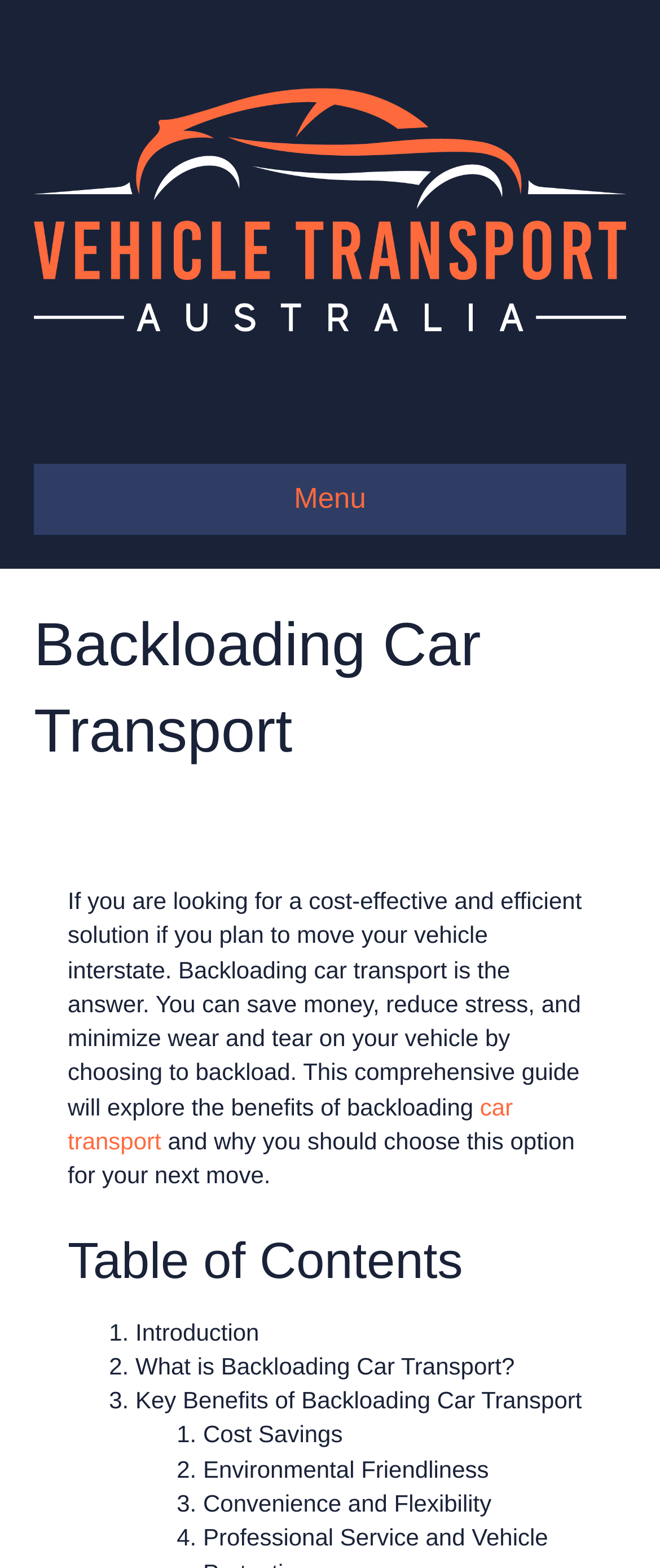How many key benefits of backloading car transport are mentioned?
Please provide a full and detailed response to the question.

The webpage lists three key benefits of backloading car transport, which are cost savings, environmental friendliness, and convenience and flexibility. These benefits are listed in a numbered format, making it easy to identify the three key benefits.